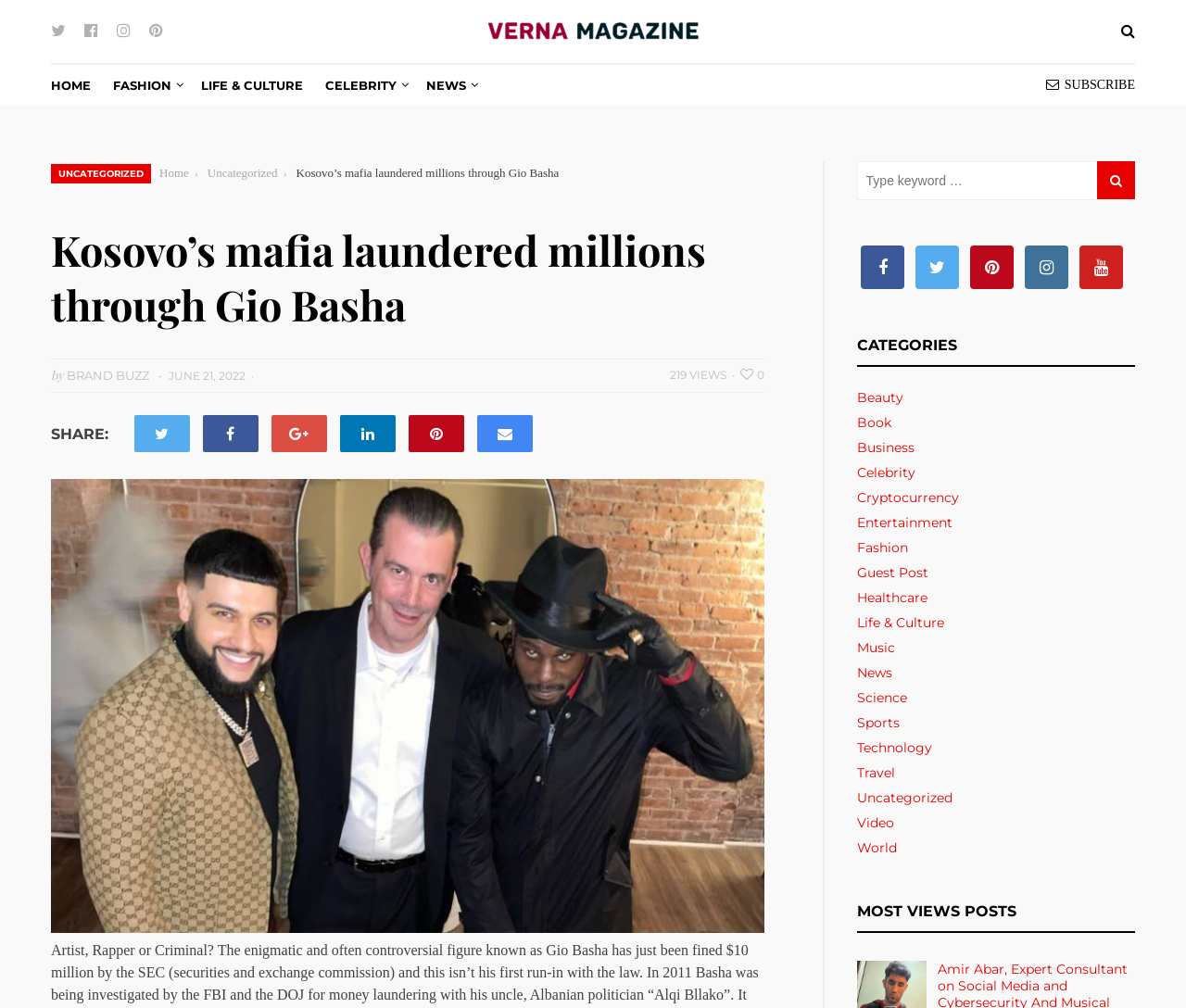Please identify the bounding box coordinates of the area I need to click to accomplish the following instruction: "Read the article about Kosovo's mafia".

[0.043, 0.221, 0.645, 0.328]